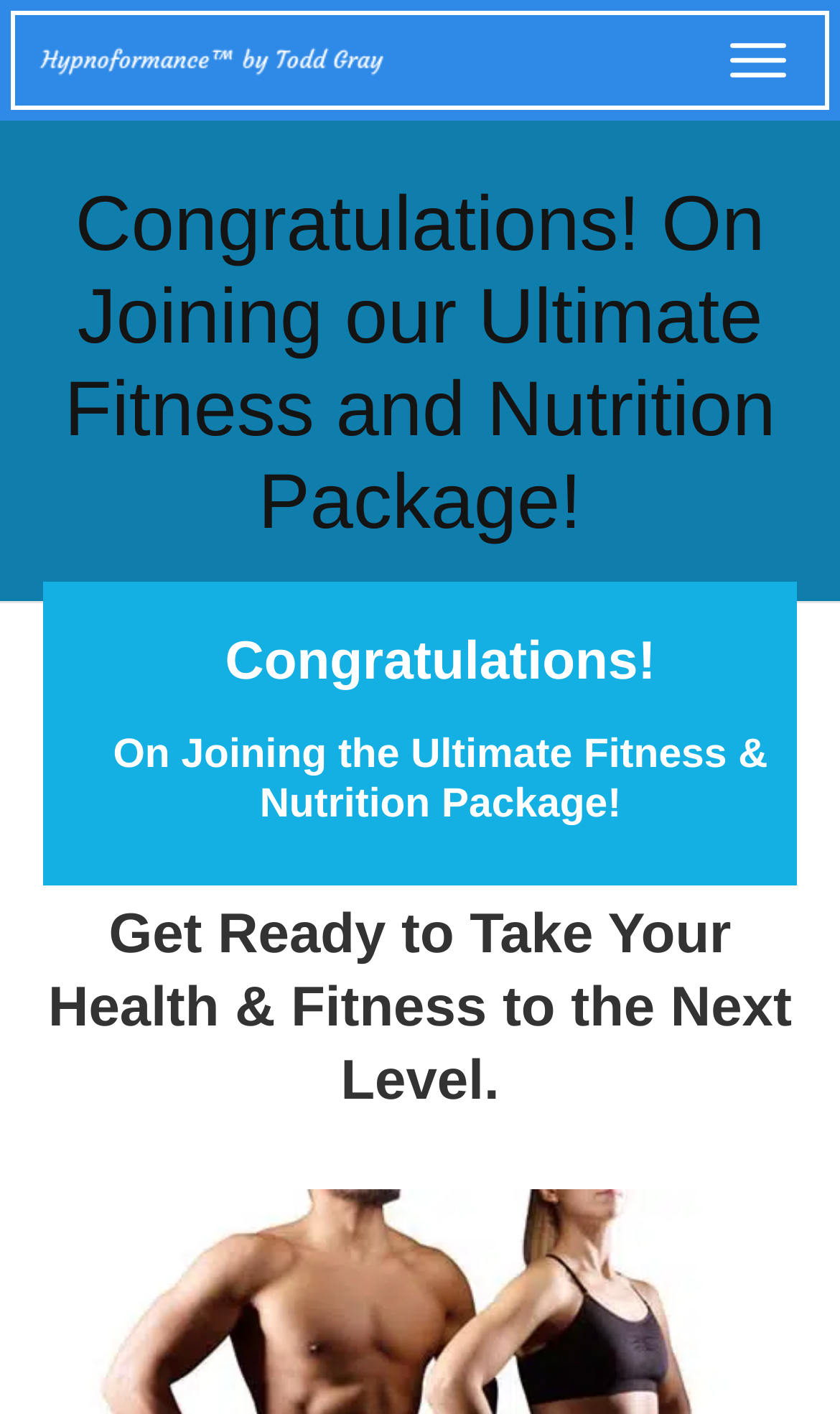What is the name of the fitness and nutrition package? Look at the image and give a one-word or short phrase answer.

Ultimate Fitness and Nutrition Package